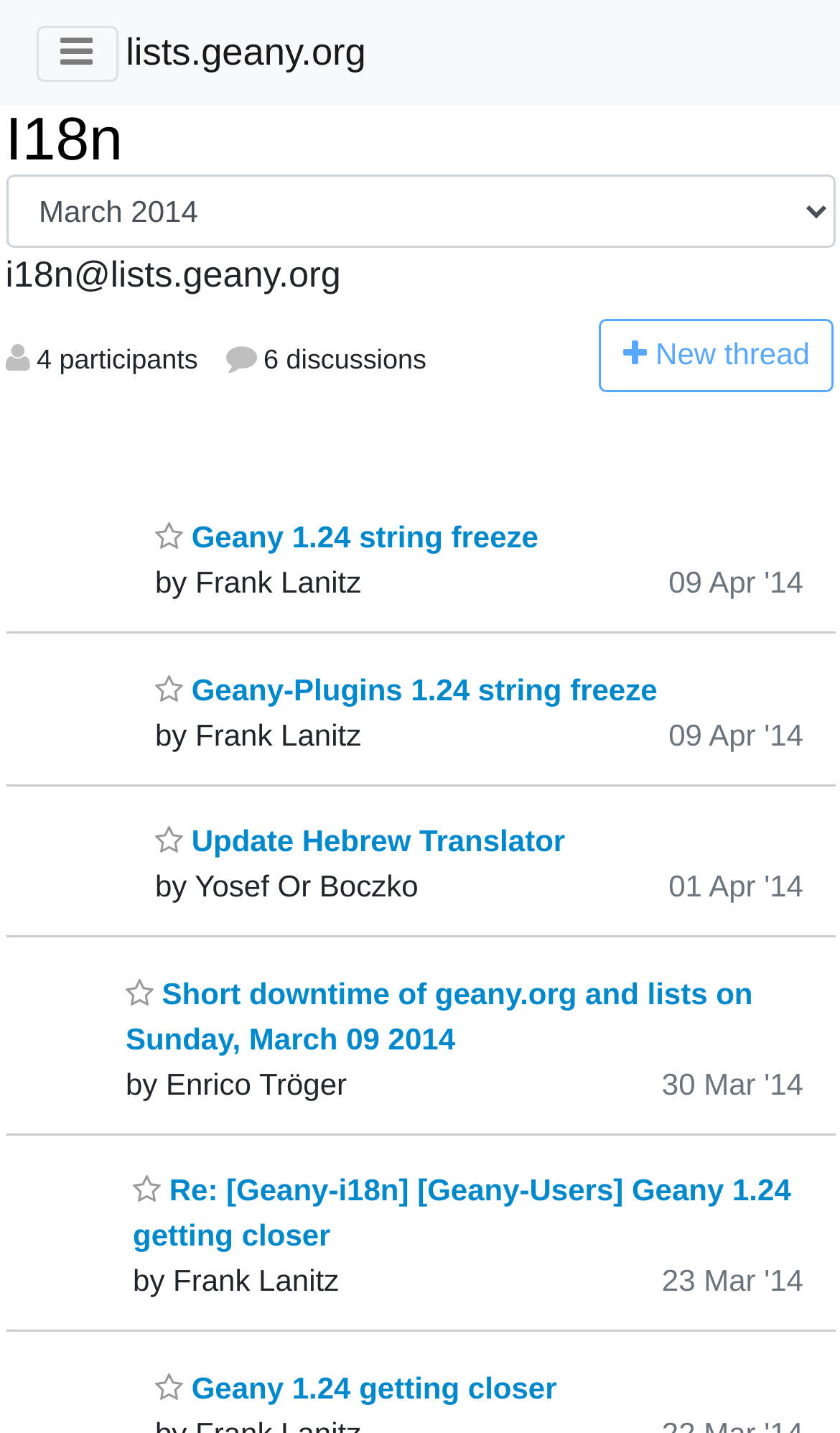Offer a detailed explanation of the webpage layout and contents.

The webpage appears to be a mailing list archive for the I18n (Internationalization) group of Geany, a software development project. At the top, there is a button with a hamburger icon and a link to the lists.geany.org website. Below this, there is a heading that reads "I18n March 2014" with a link to the I18n group and a combobox.

On the left side, there is a static text displaying the email address "i18n@lists.geany.org". Below this, there are two static texts showing the number of participants (4) and discussions (6) in the group.

In the middle of the page, there is a notice that says "You must be logged-in to create a thread" with a link to create a new thread. Below this, there are several discussion threads listed, each with a link to the thread title, a "Favorite" button, the author's name, and the date and time of the post. The threads are listed in a vertical column, with the most recent thread at the top.

The thread titles include "Geany 1.24 string freeze", "Geany-Plugins 1.24 string freeze", "Update Hebrew Translator", "Short downtime of geany.org and lists on Sunday, March 09 2014", and "Re: [Geany-i18n] [Geany-Users] Geany 1.24 getting closer". The authors of the threads include Frank Lanitz, Yosef Or Boczko, and Enrico Tröger.